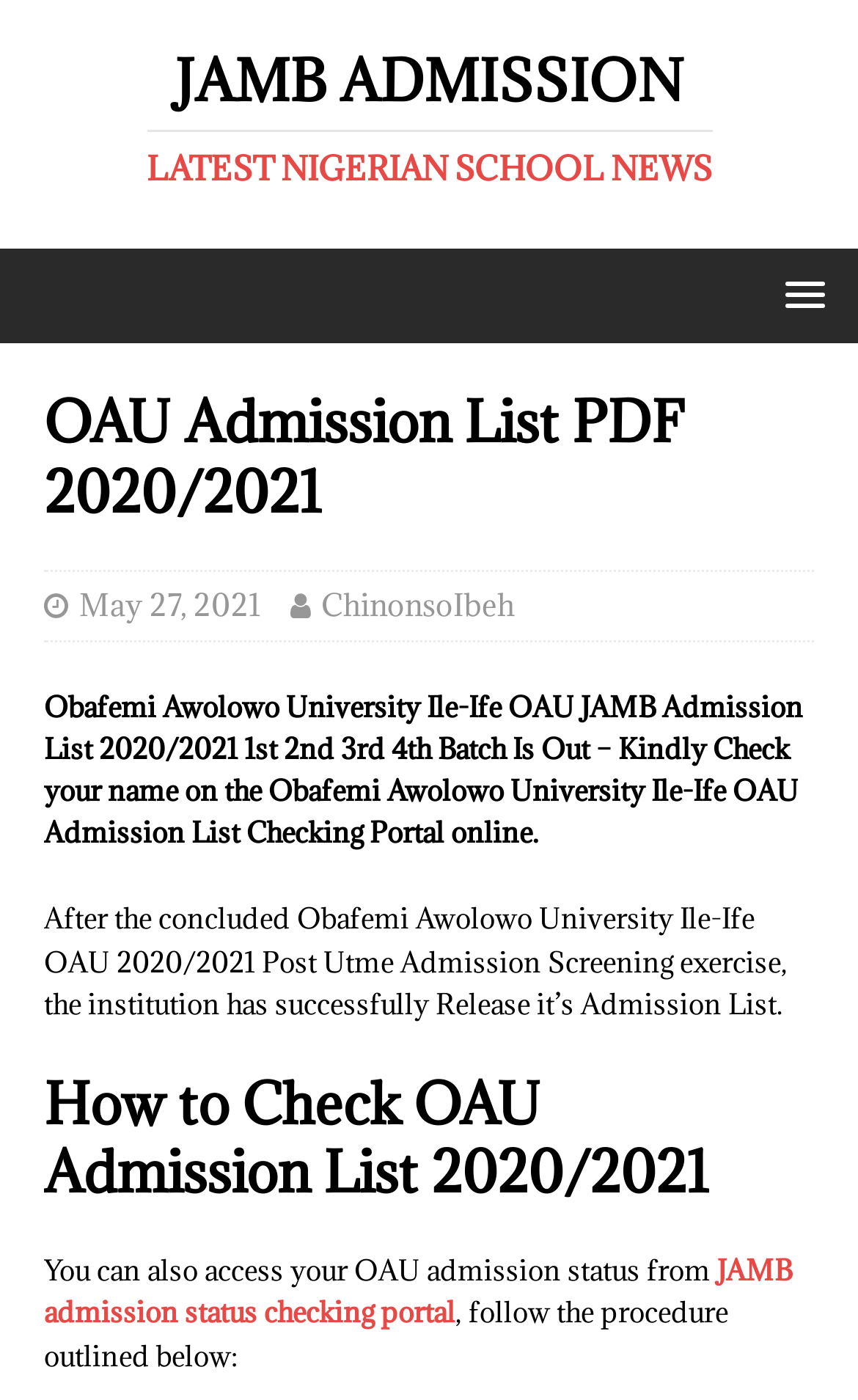Determine the bounding box coordinates for the UI element matching this description: "parent_node: Pace Car Rental Blog".

None